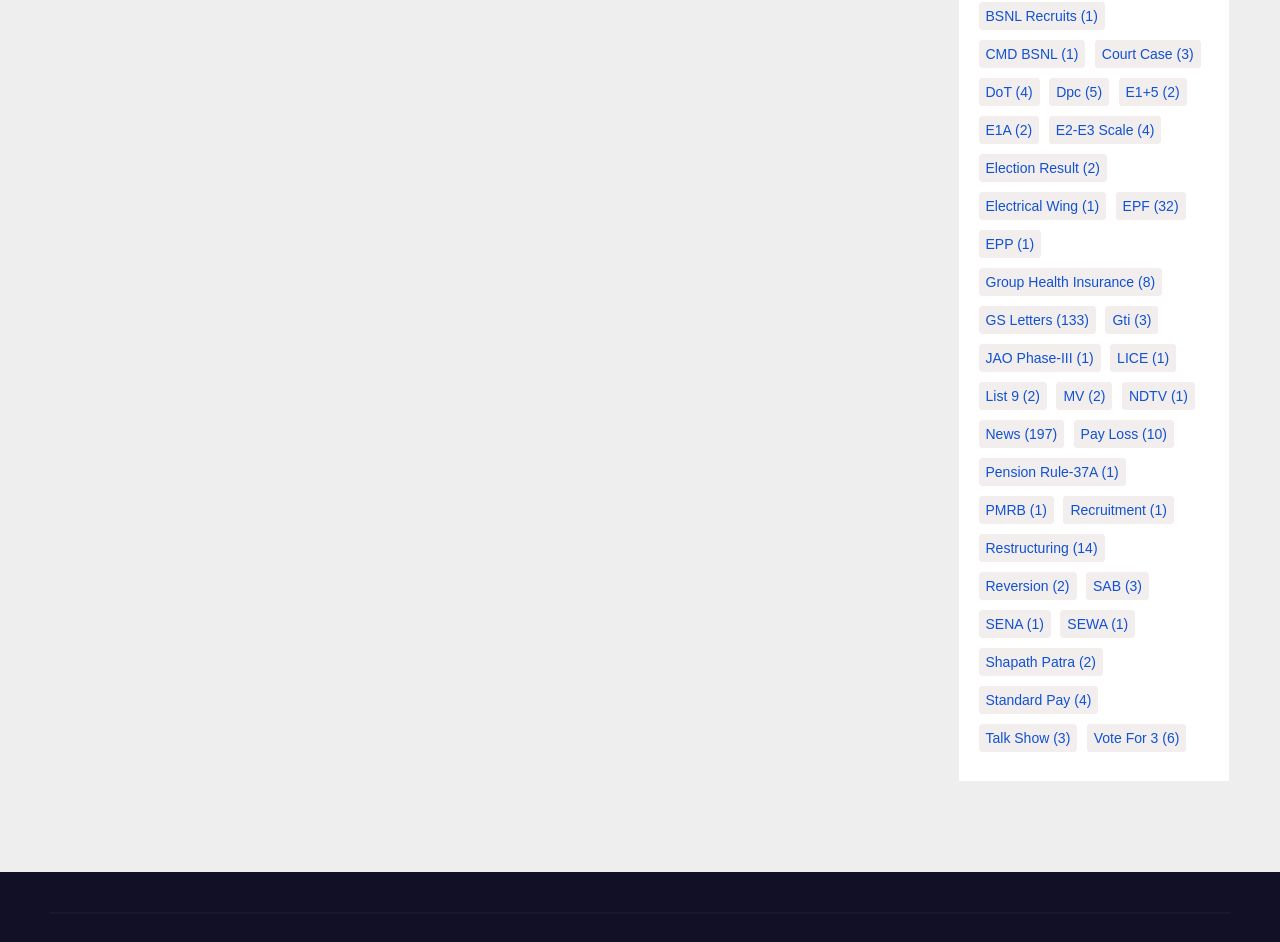How many categories have only one item?
Using the image as a reference, give an elaborate response to the question.

I counted the number of links with '(1 item)' in their text. There are 11 such links, indicating that 11 categories have only one item.